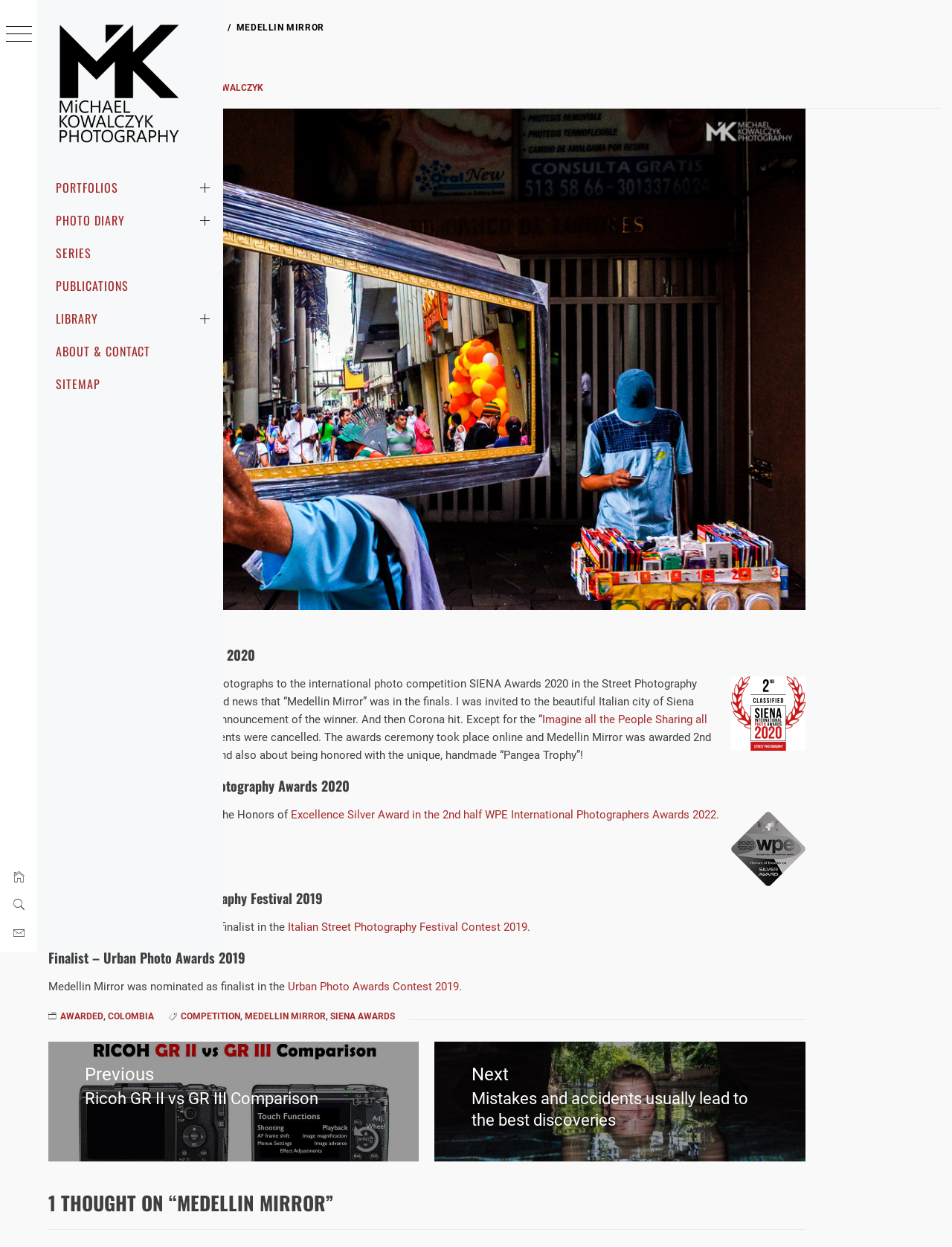Give a complete and precise description of the webpage's appearance.

The webpage is a photography blog, specifically a post about a photo called "Medellin Mirror" by Michael Kowalczyk. At the top, there is a navigation menu with links to the homepage, portfolios, photo diary, series, publications, library, about and contact, and sitemap. Below this, there is a breadcrumbs navigation showing the current page's location in the site's hierarchy.

The main content of the page is divided into two sections. On the left, there is a large image of the "Medellin Mirror" photo, with a caption below it. On the right, there is a block of text describing the photo and its awards, including 2nd place in the Siena Photo Awards 2020, a Silver Award in the International Photography Awards 2020, and finalist in the Italian Street Photography Festival 2019 and Urban Photo Awards 2019.

Below the image and text, there are several headings and paragraphs describing the photo's awards and recognition. There are also several links to related posts and pages, including a post about the Siena Awards and a comparison of the Ricoh GR II and GR III cameras.

At the bottom of the page, there is a footer section with links to other awarded photos, Colombia, competition, and Medellin Mirror. There is also a post navigation section with links to previous and next posts, and a comments section with one thought on the "Medellin Mirror" post.